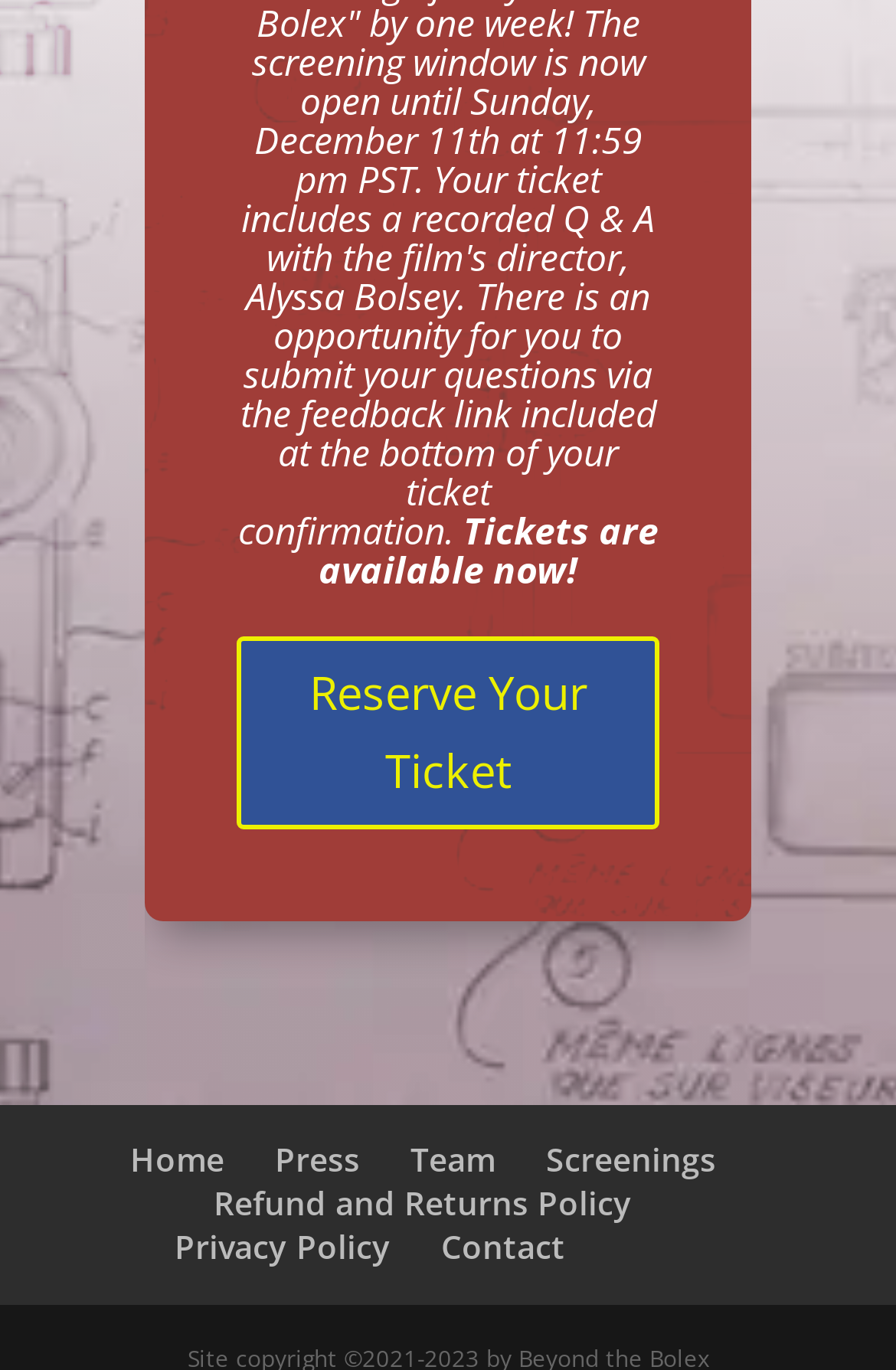Based on the provided description, "Home", find the bounding box of the corresponding UI element in the screenshot.

[0.145, 0.83, 0.25, 0.862]